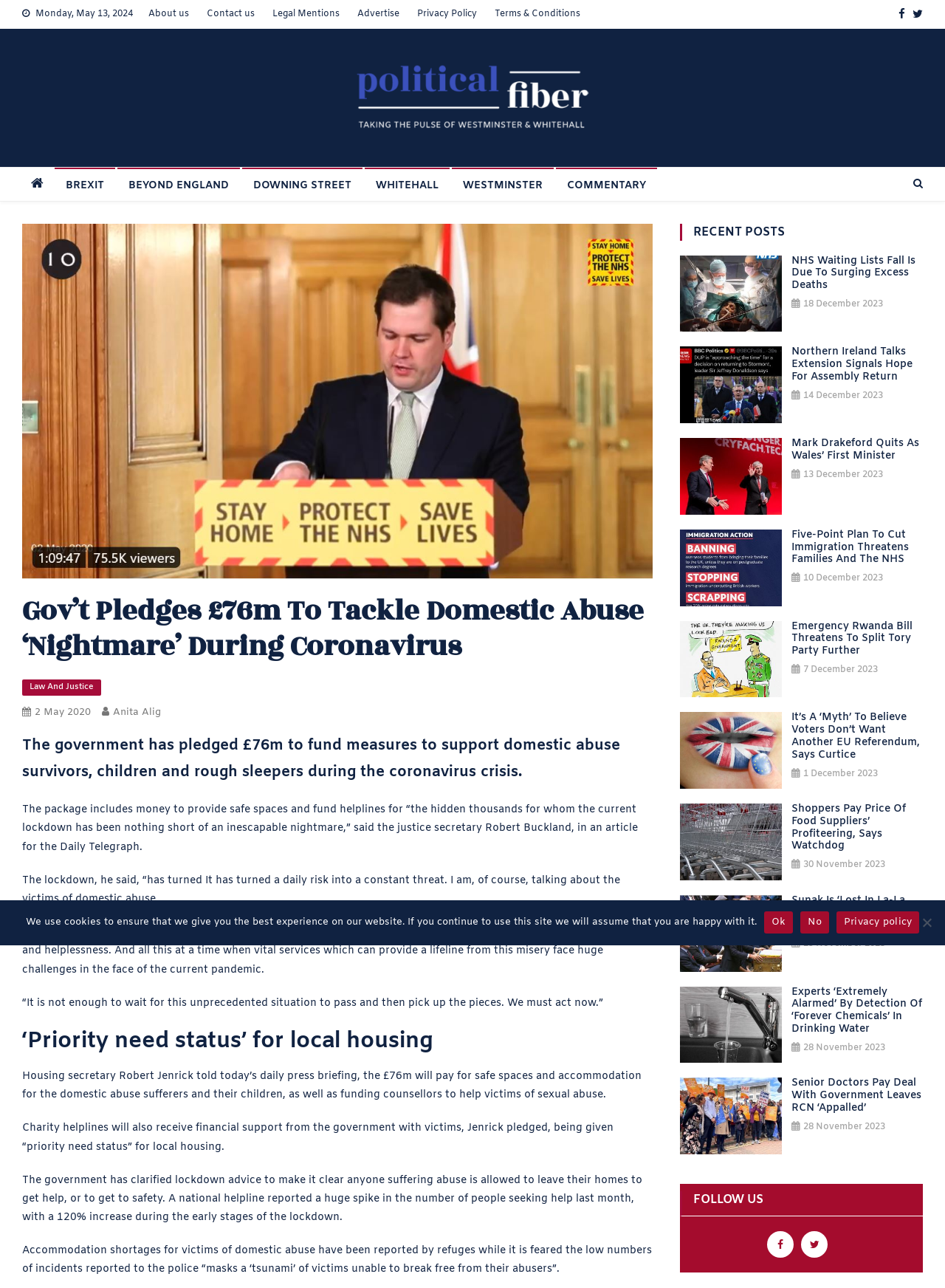Determine the bounding box for the described HTML element: "BEYOND ENGLAND". Ensure the coordinates are four float numbers between 0 and 1 in the format [left, top, right, bottom].

[0.124, 0.13, 0.254, 0.155]